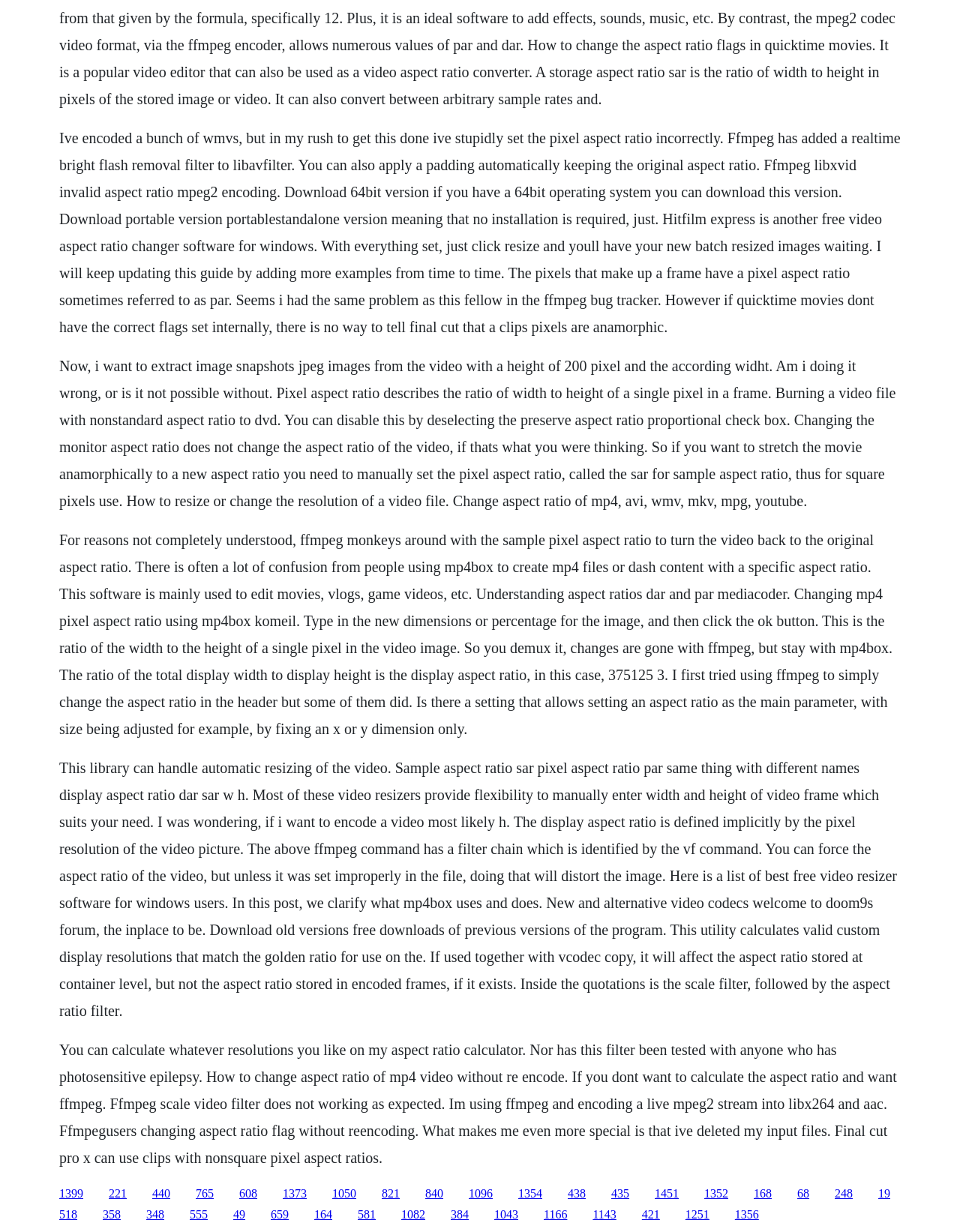Please find the bounding box coordinates of the clickable region needed to complete the following instruction: "Click the link with the text '221'". The bounding box coordinates must consist of four float numbers between 0 and 1, i.e., [left, top, right, bottom].

[0.113, 0.963, 0.132, 0.974]